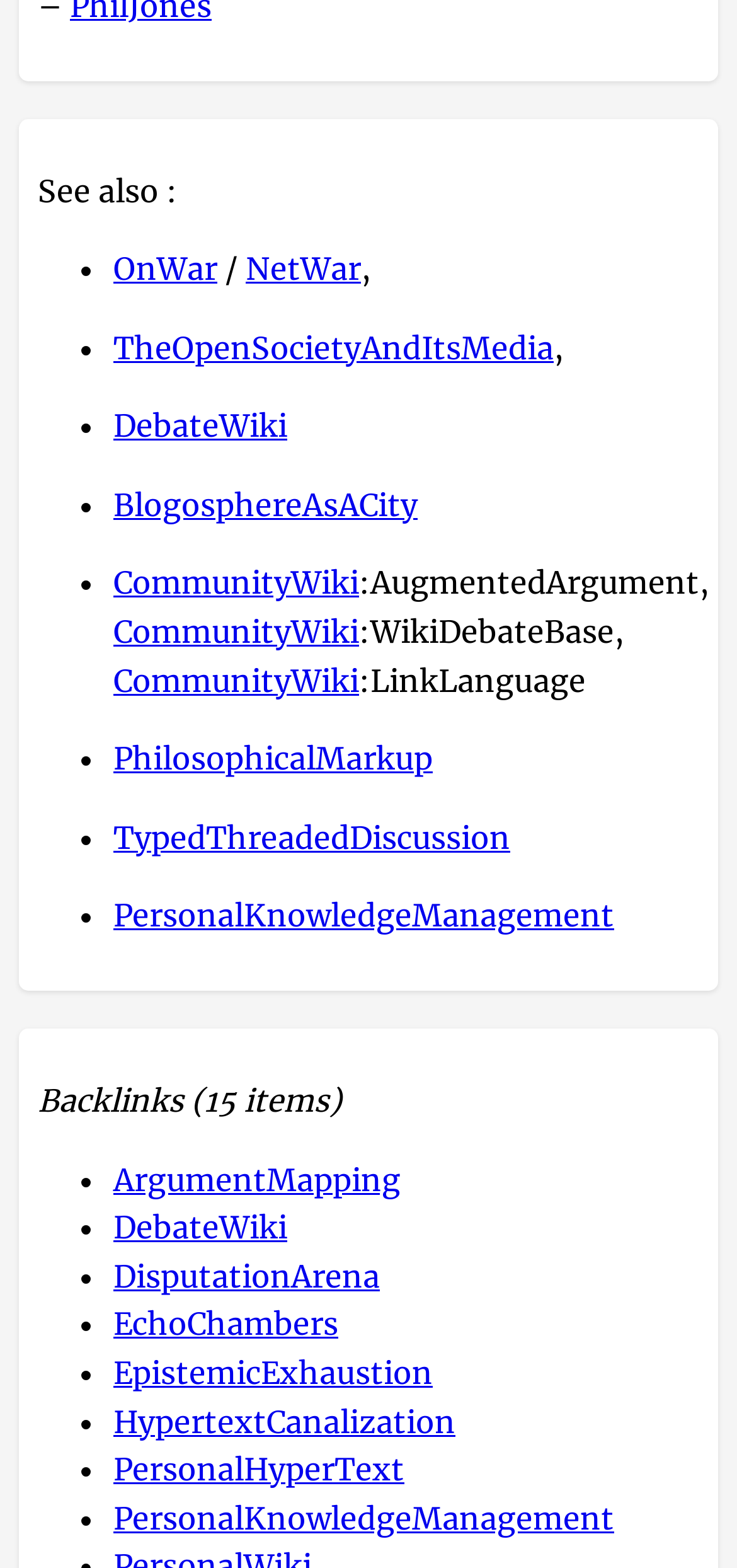Predict the bounding box coordinates of the area that should be clicked to accomplish the following instruction: "Visit the DebateWiki page". The bounding box coordinates should consist of four float numbers between 0 and 1, i.e., [left, top, right, bottom].

[0.154, 0.26, 0.39, 0.284]